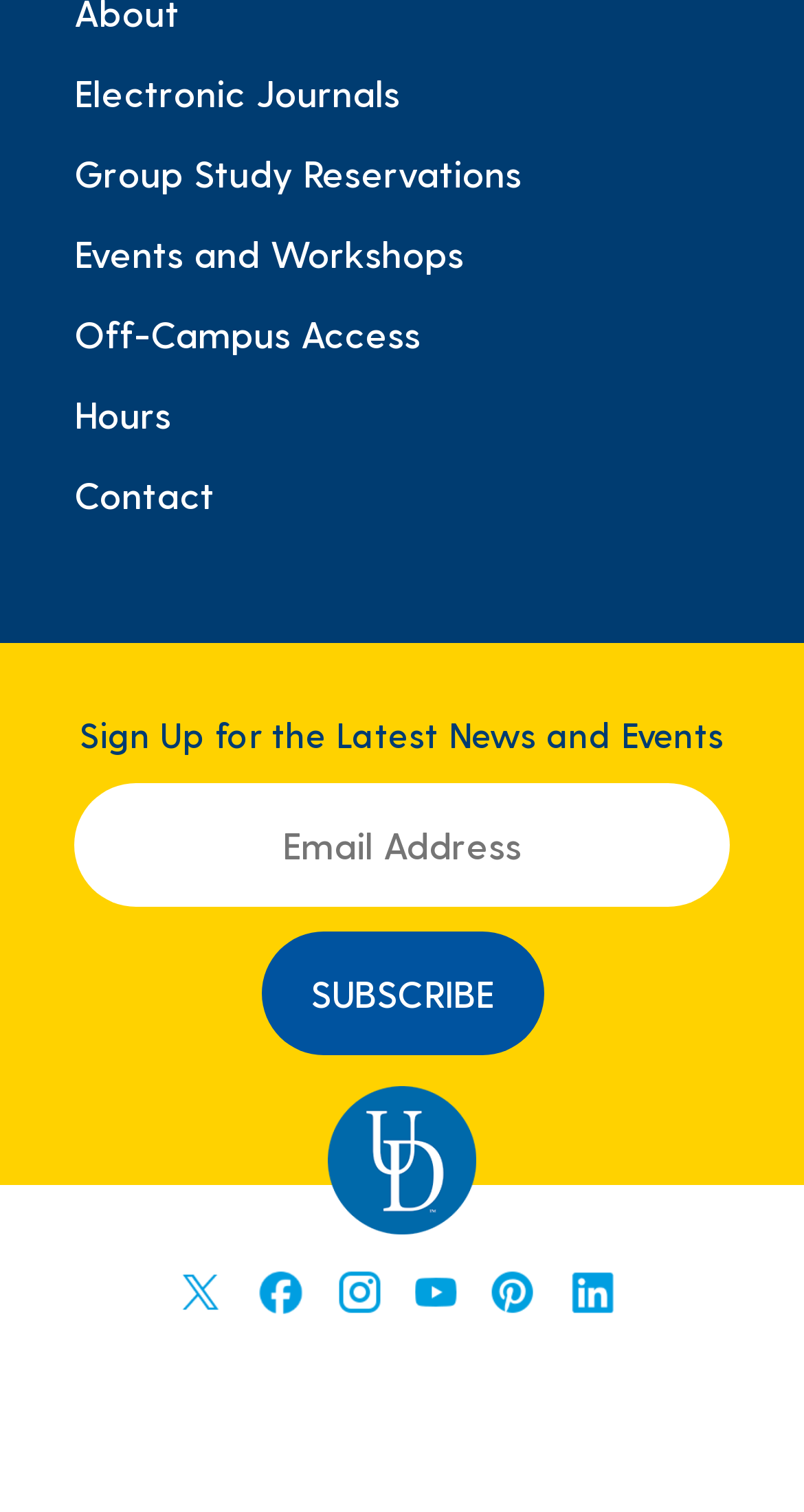How many elements are available in the footer section?
Using the image as a reference, give a one-word or short phrase answer.

7